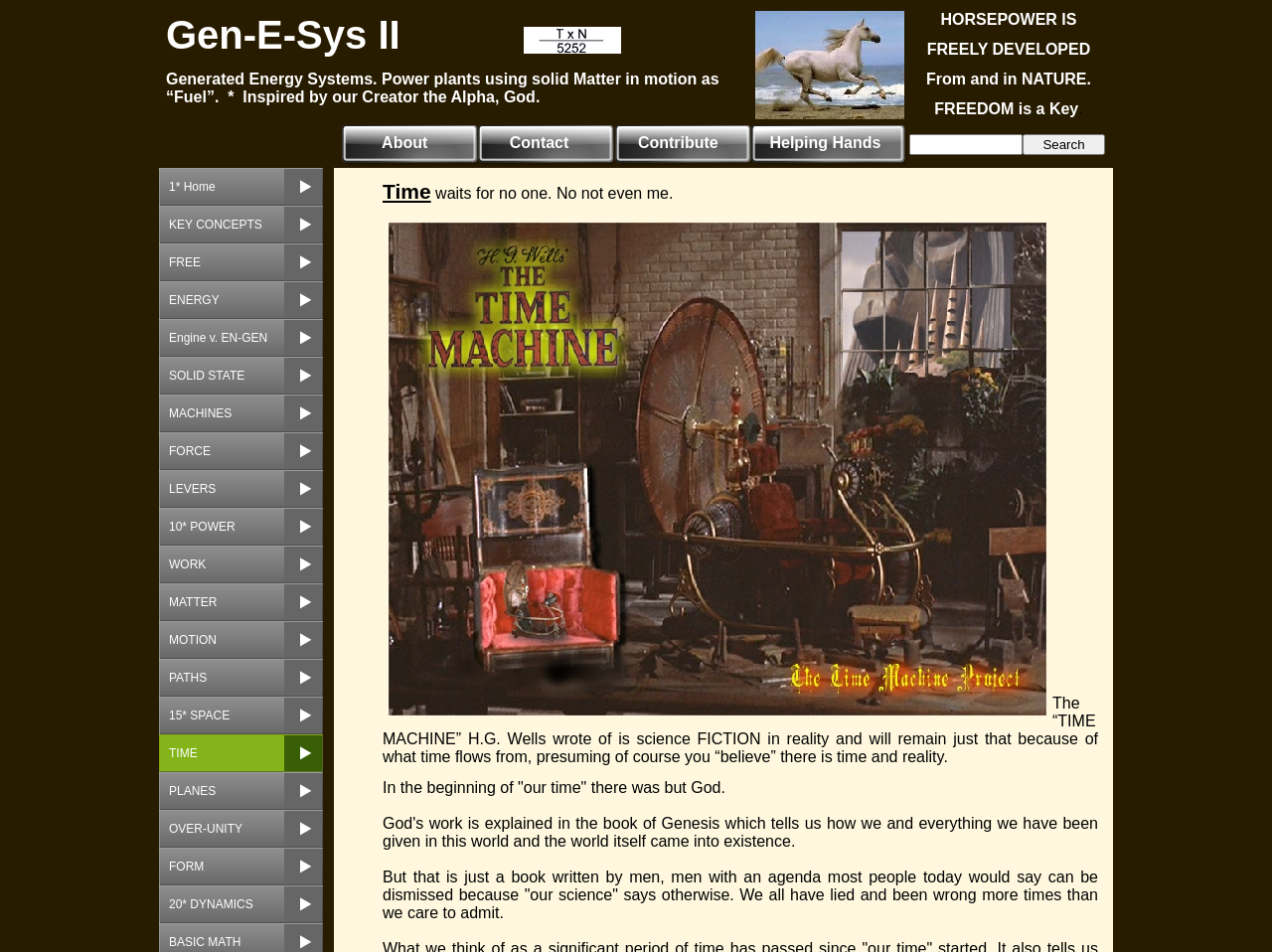Bounding box coordinates should be in the format (top-left x, top-left y, bottom-right x, bottom-right y) and all values should be floating point numbers between 0 and 1. Determine the bounding box coordinate for the UI element described as: ENERGY

[0.125, 0.295, 0.254, 0.335]